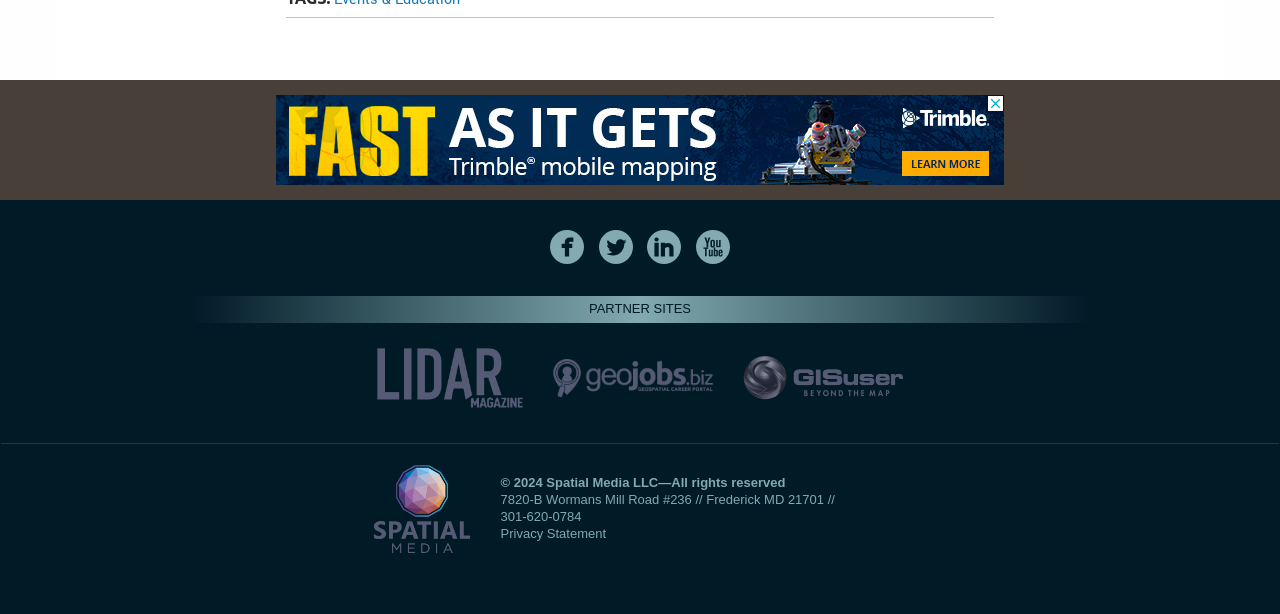Specify the bounding box coordinates of the element's region that should be clicked to achieve the following instruction: "read the Privacy Statement". The bounding box coordinates consist of four float numbers between 0 and 1, in the format [left, top, right, bottom].

[0.391, 0.856, 0.473, 0.881]